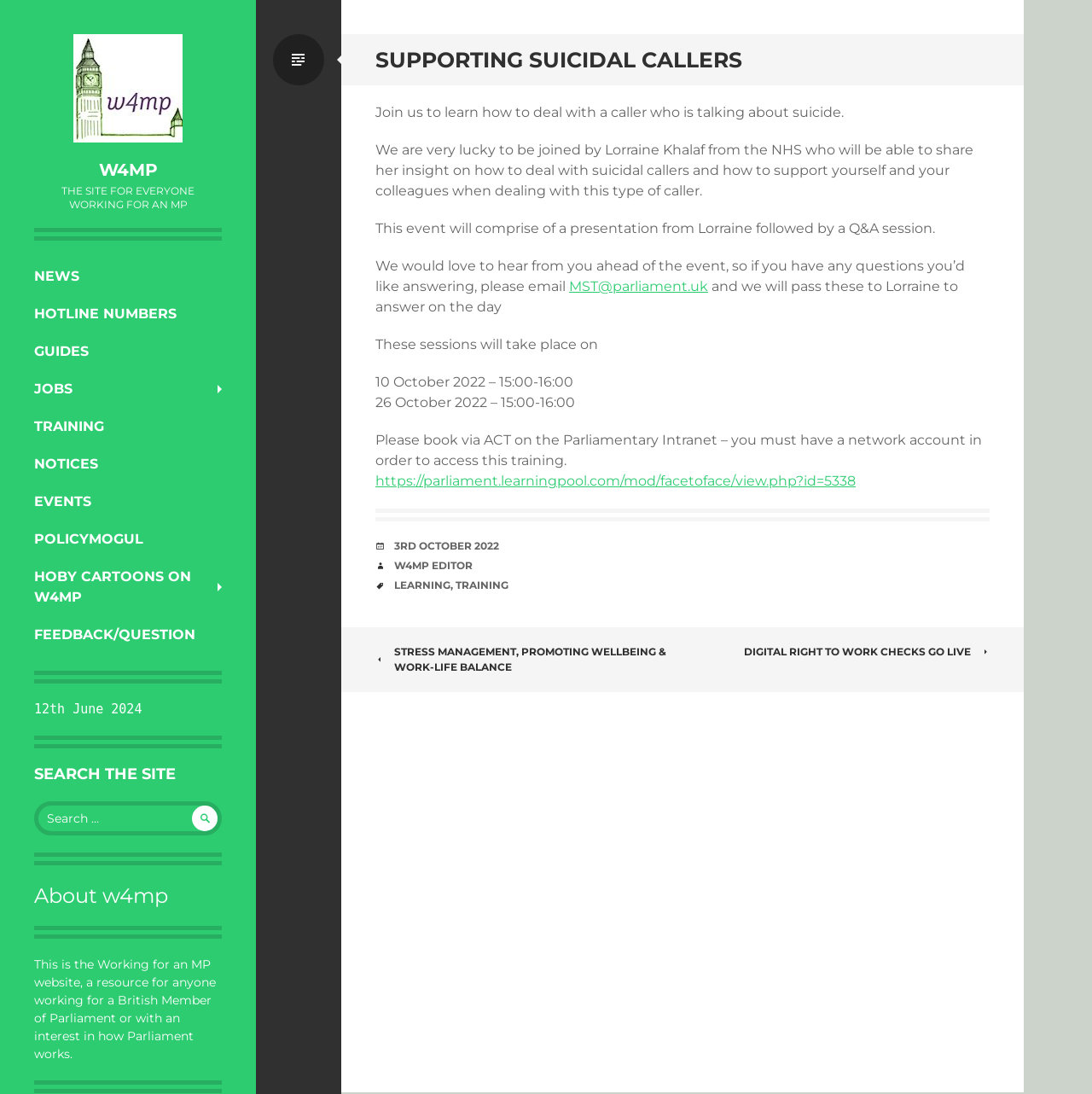Give a one-word or short phrase answer to this question: 
What is the topic of the event described on the webpage?

Suicidal callers